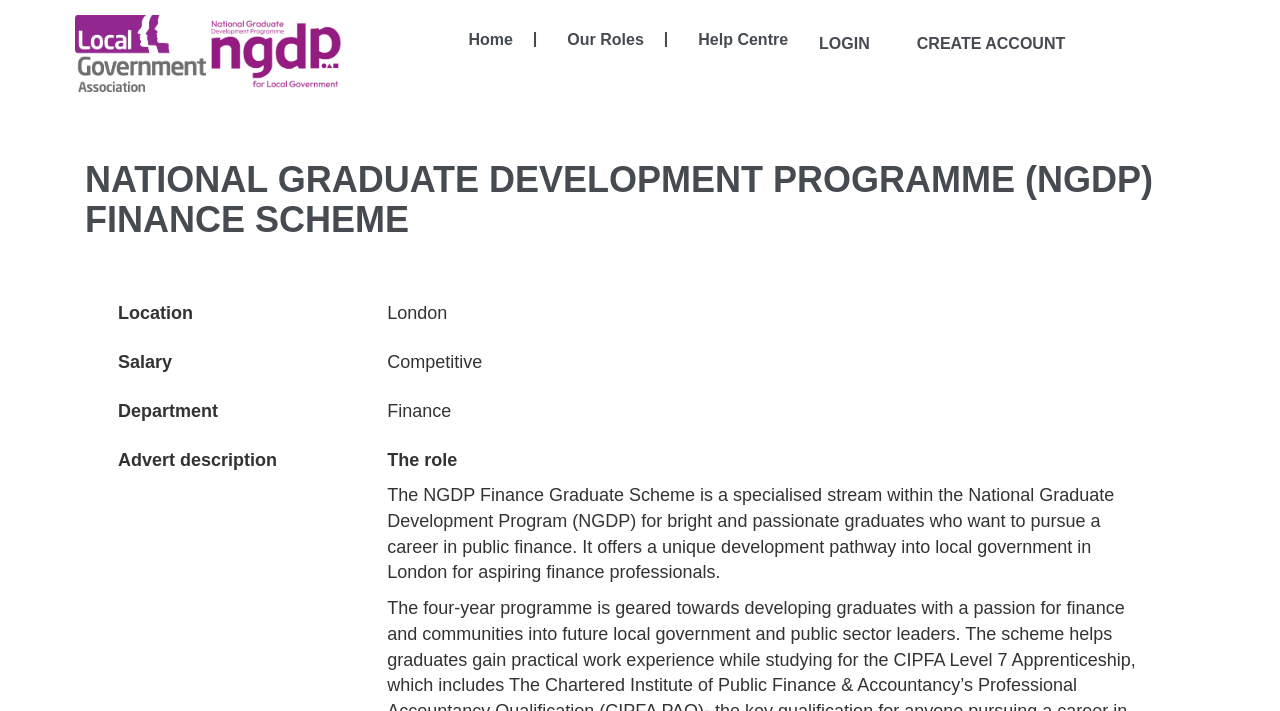Give a one-word or one-phrase response to the question:
How many links are there in the top navigation bar?

5